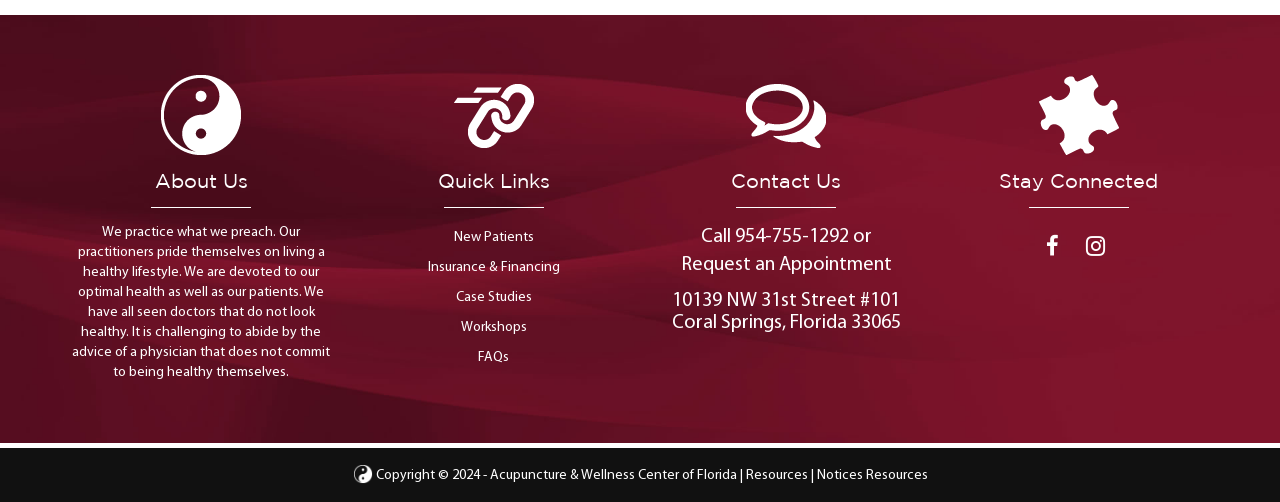How many social media links are available?
Provide a detailed and well-explained answer to the question.

I counted the number of social media links under the 'Stay Connected' heading, which are two links represented by icons.